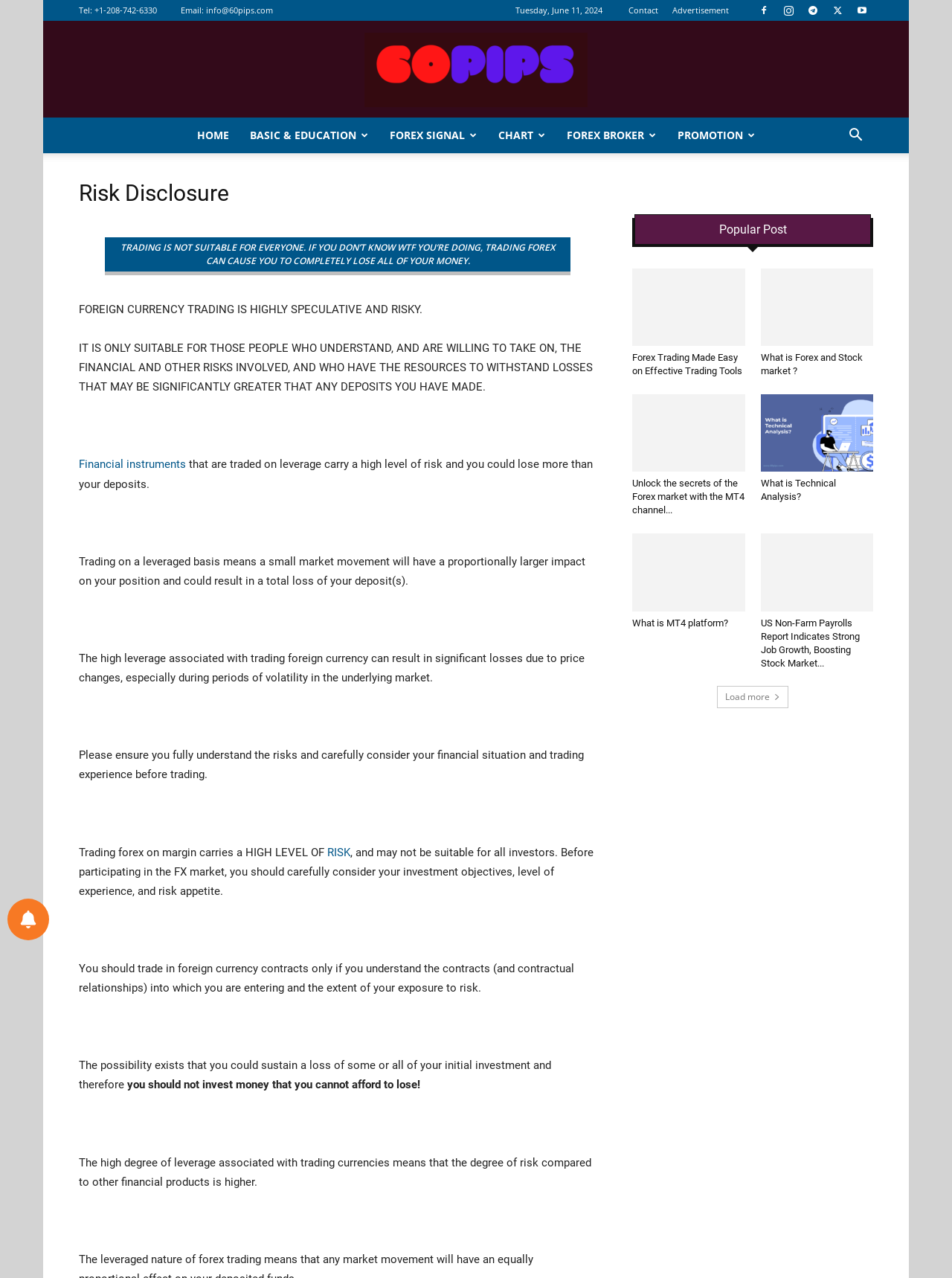Locate the bounding box coordinates of the area where you should click to accomplish the instruction: "Load more posts".

[0.753, 0.536, 0.828, 0.554]